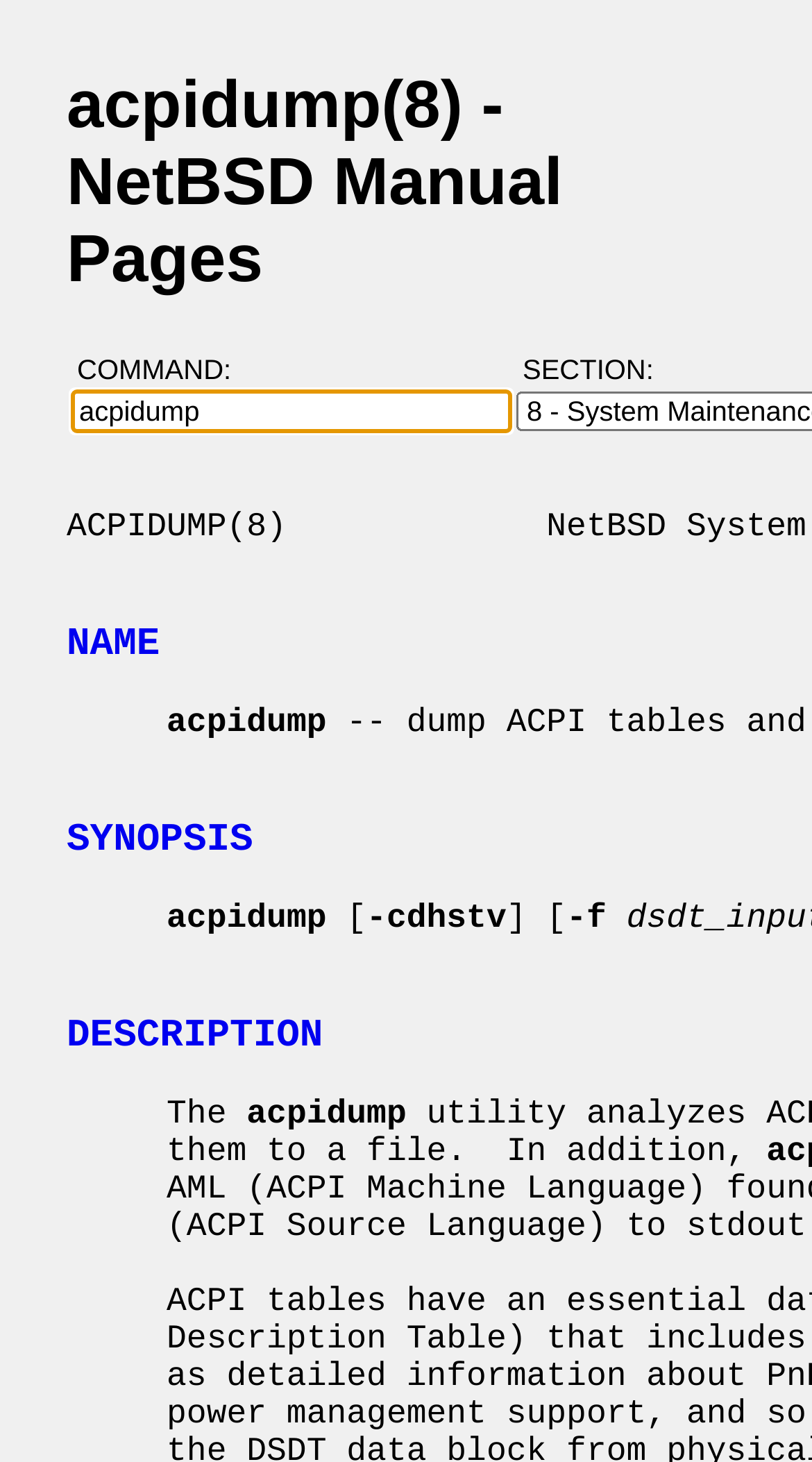What is the purpose of the acpidump command?
Please answer the question with a detailed response using the information from the screenshot.

The purpose of the acpidump command is not explicitly stated on this webpage, but it can be inferred that it is related to ACPI (Advanced Configuration and Power Interface) based on the context.